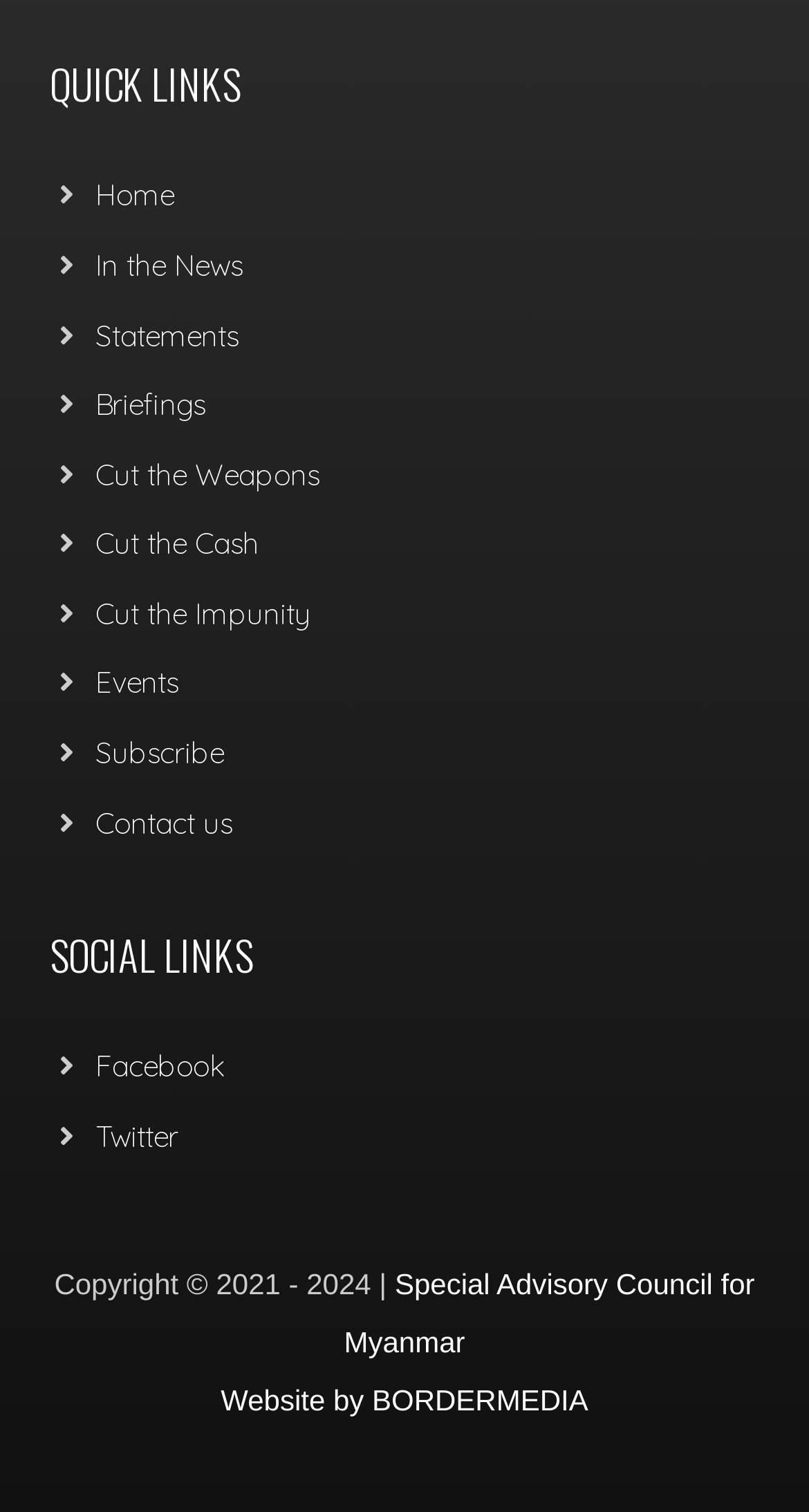Please give a succinct answer using a single word or phrase:
What is the name of the organization?

Special Advisory Council for Myanmar